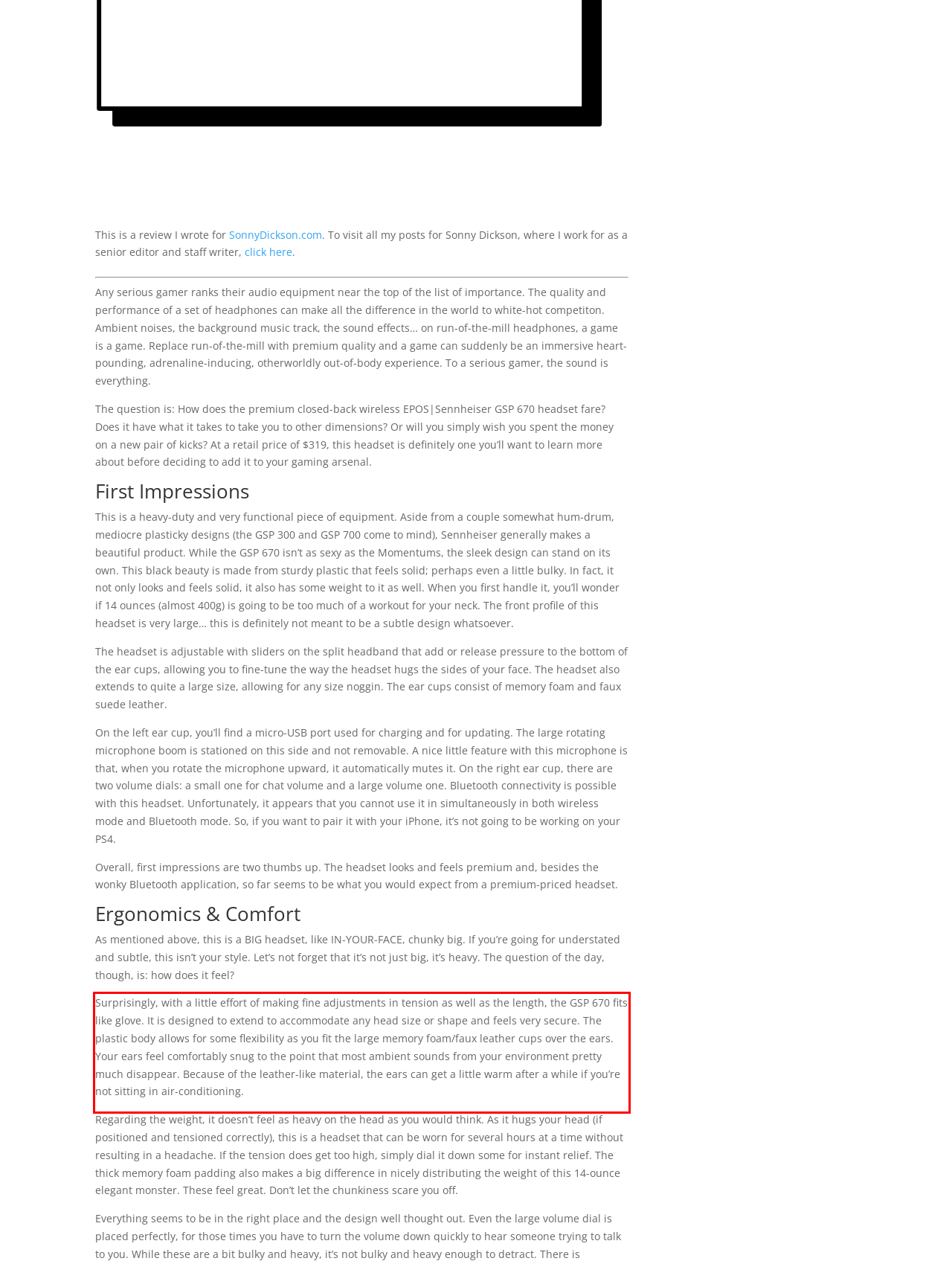Your task is to recognize and extract the text content from the UI element enclosed in the red bounding box on the webpage screenshot.

Surprisingly, with a little effort of making fine adjustments in tension as well as the length, the GSP 670 fits like glove. It is designed to extend to accommodate any head size or shape and feels very secure. The plastic body allows for some flexibility as you fit the large memory foam/faux leather cups over the ears. Your ears feel comfortably snug to the point that most ambient sounds from your environment pretty much disappear. Because of the leather-like material, the ears can get a little warm after a while if you’re not sitting in air-conditioning.